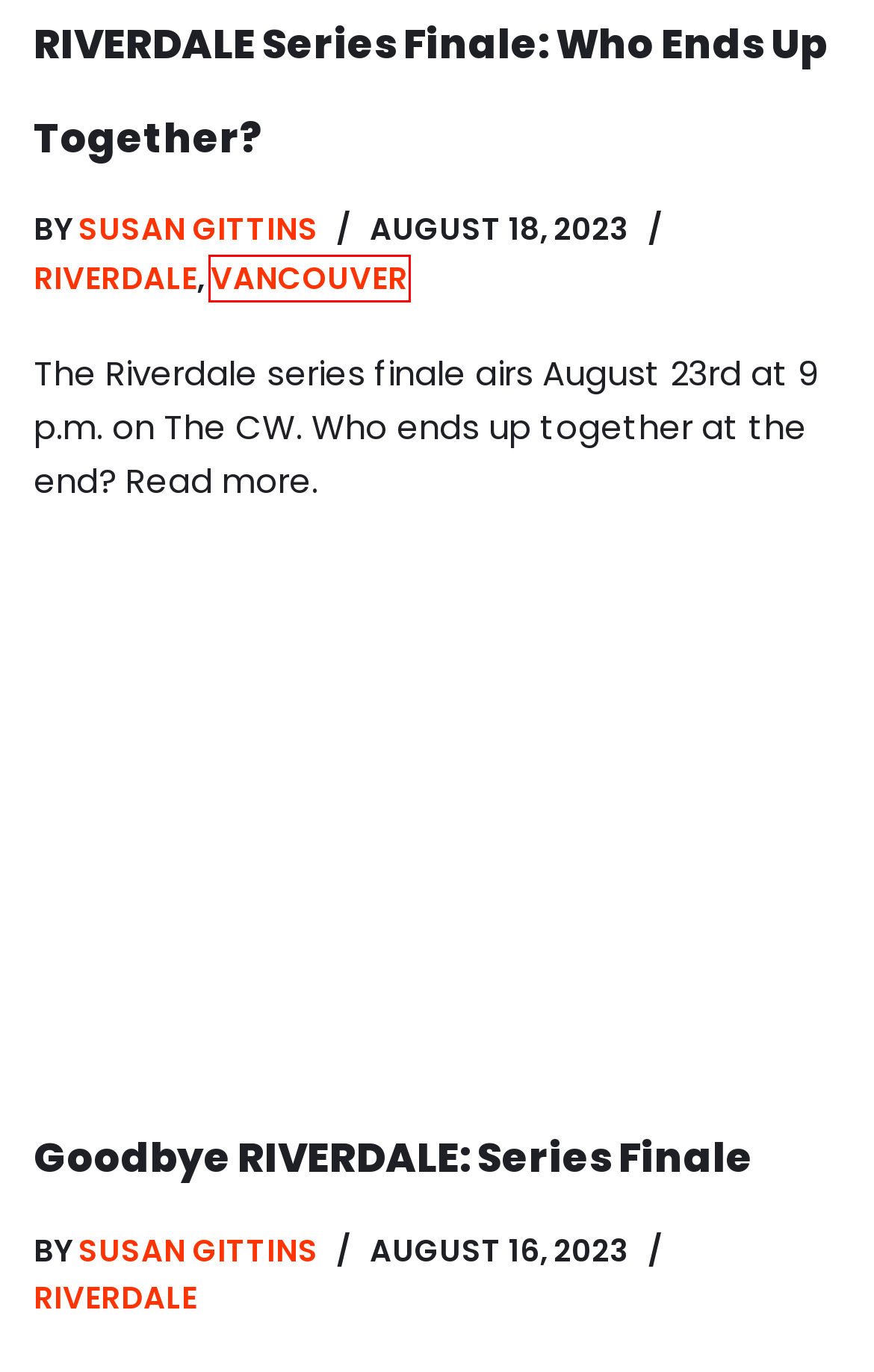Look at the screenshot of a webpage where a red bounding box surrounds a UI element. Your task is to select the best-matching webpage description for the new webpage after you click the element within the bounding box. The available options are:
A. Neve - Fast & Lightweight WordPress Theme Ideal for Any Website
B. Latest News - Hollywood North Buzz
C. Riverdale Archives - Page 20 of 20 - Hollywood North Buzz
D. Susan Gittins, Author at Hollywood North Buzz
E. Vancouver Archives - Hollywood North Buzz
F. RIVERDALE's 2nd to Last Episode: Jughead Remembers
G. No Oscar Nom For RIVERDALE Breakout Charles Melton's MAY DECEMBER Supporting Role
H. Goodbye RIVERDALE: Series Finale

E